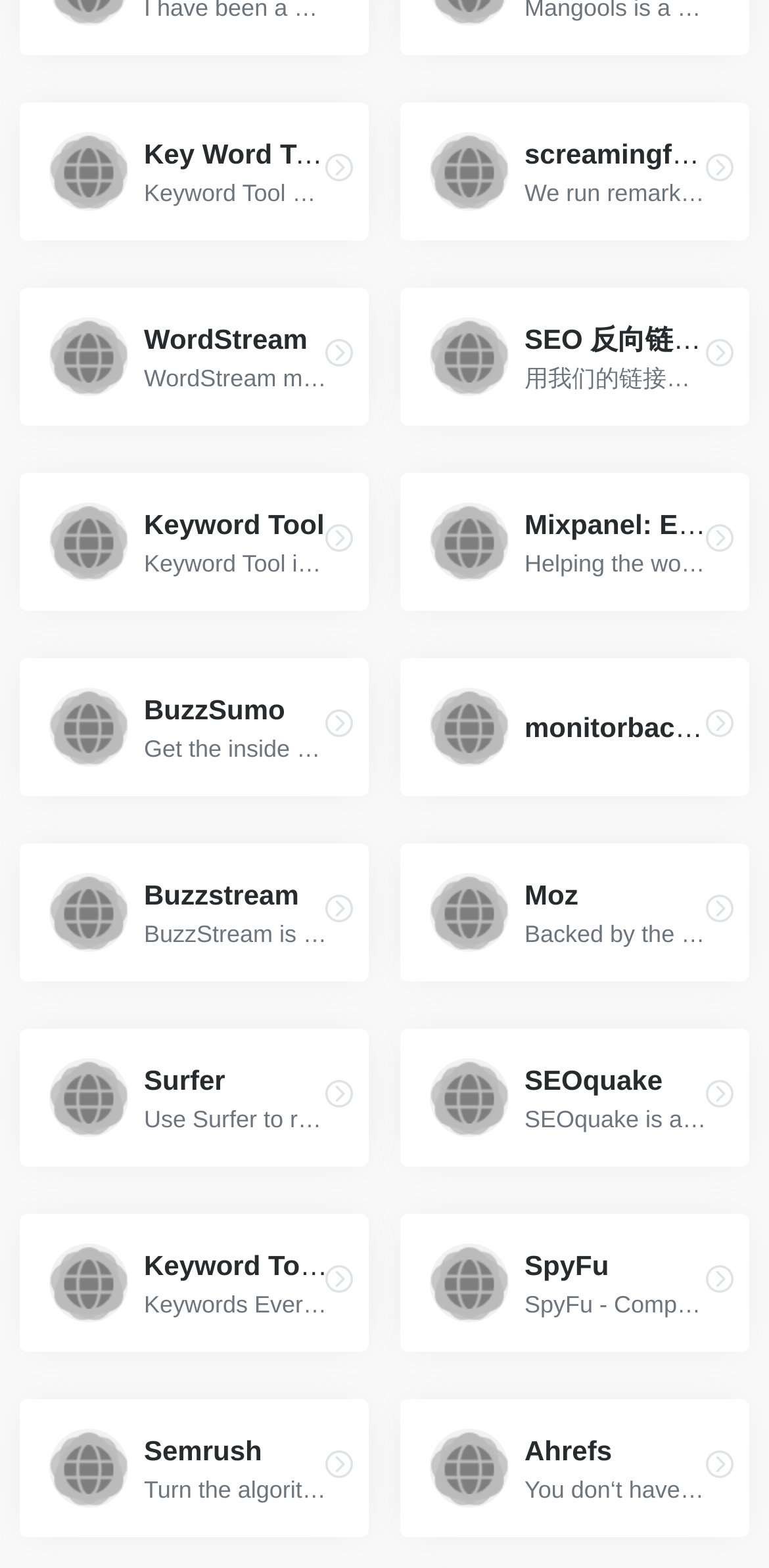Identify the bounding box coordinates of the area that should be clicked in order to complete the given instruction: "go to January 2023". The bounding box coordinates should be four float numbers between 0 and 1, i.e., [left, top, right, bottom].

None